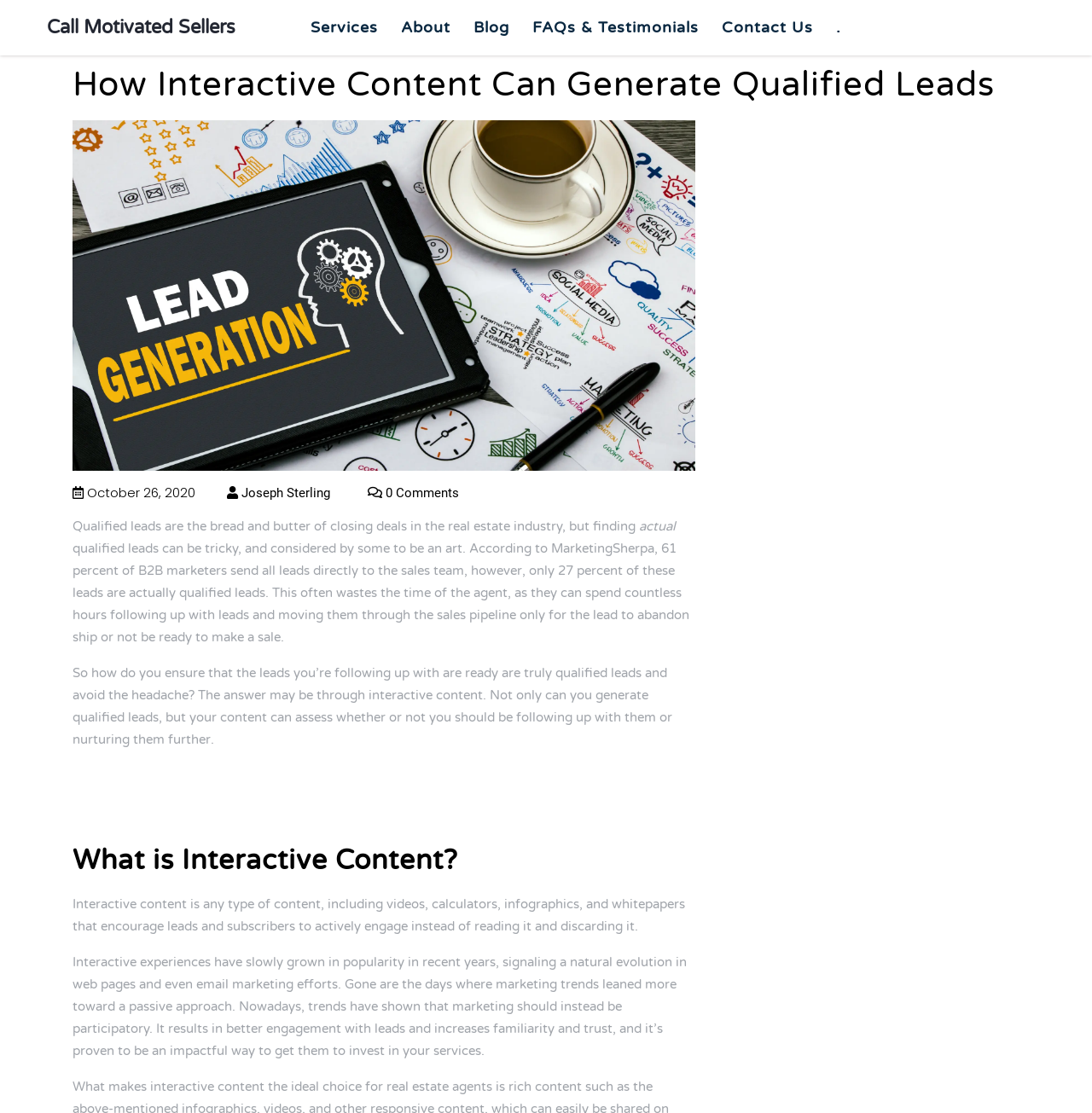Answer the question with a single word or phrase: 
What percentage of B2B marketers send all leads directly to the sales team?

61 percent